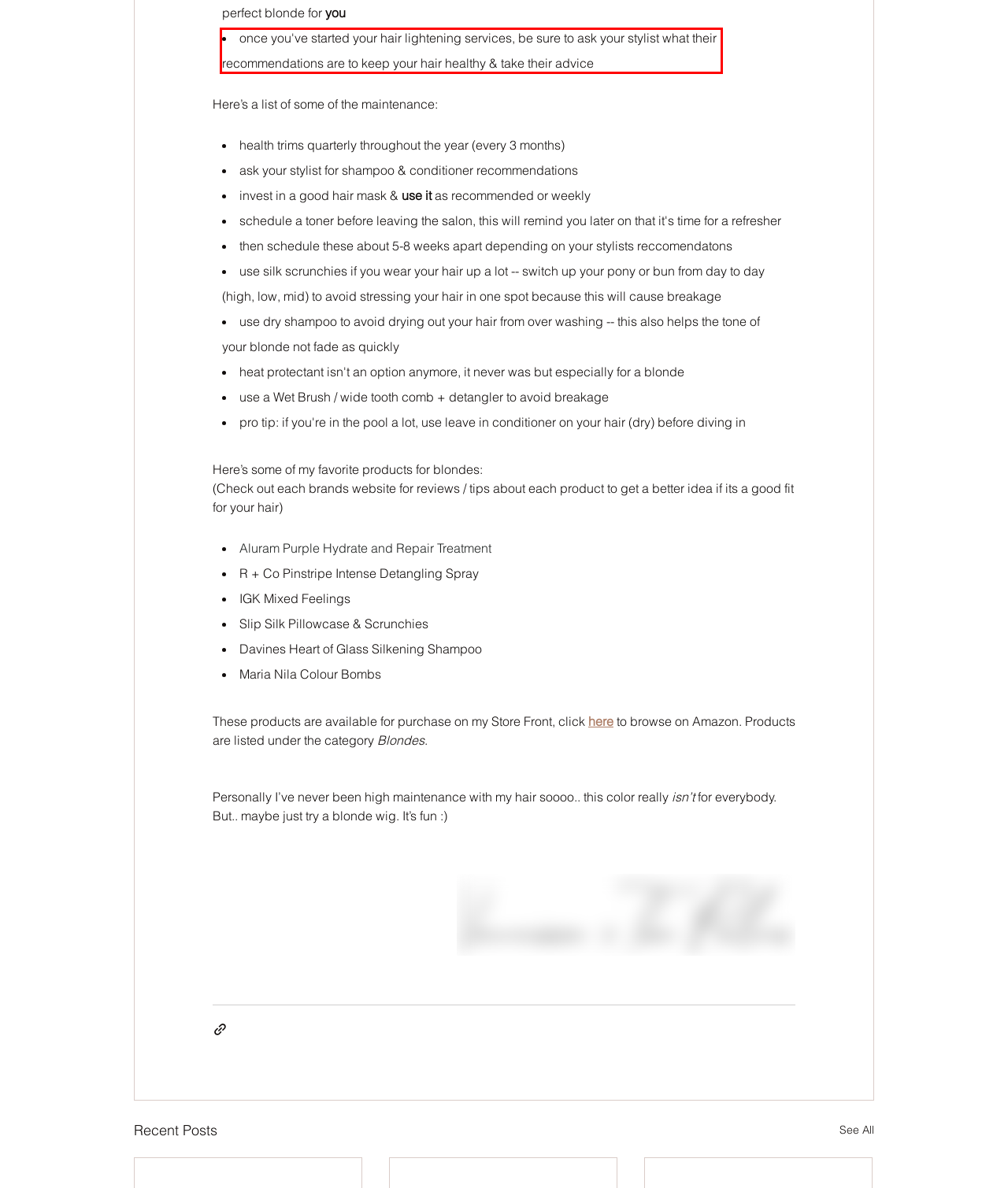The screenshot provided shows a webpage with a red bounding box. Apply OCR to the text within this red bounding box and provide the extracted content.

once you've started your hair lightening services, be sure to ask your stylist what their recommendations are to keep your hair healthy & take their advice